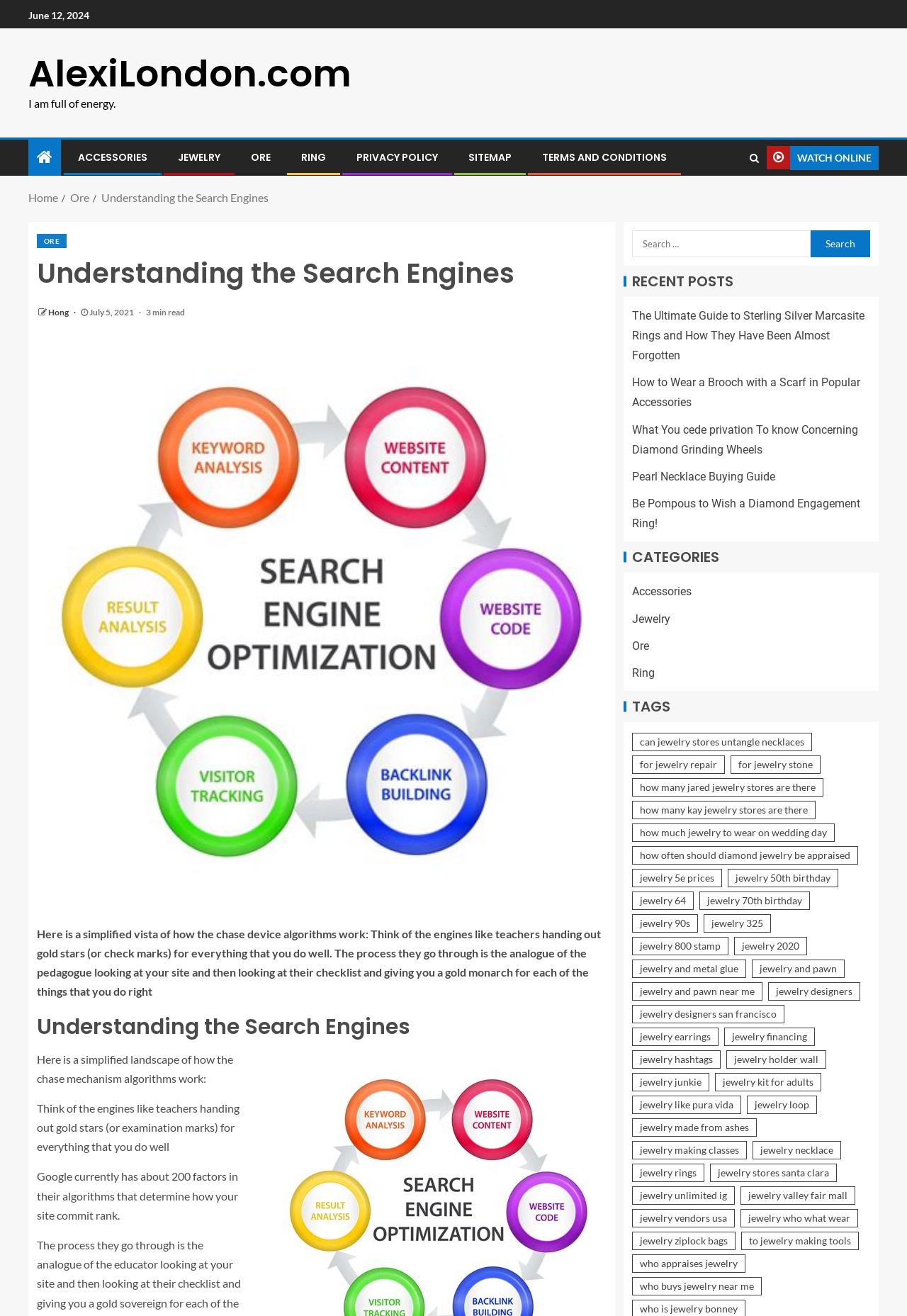Could you provide the bounding box coordinates for the portion of the screen to click to complete this instruction: "Click on the 'ORE' link"?

[0.041, 0.177, 0.073, 0.188]